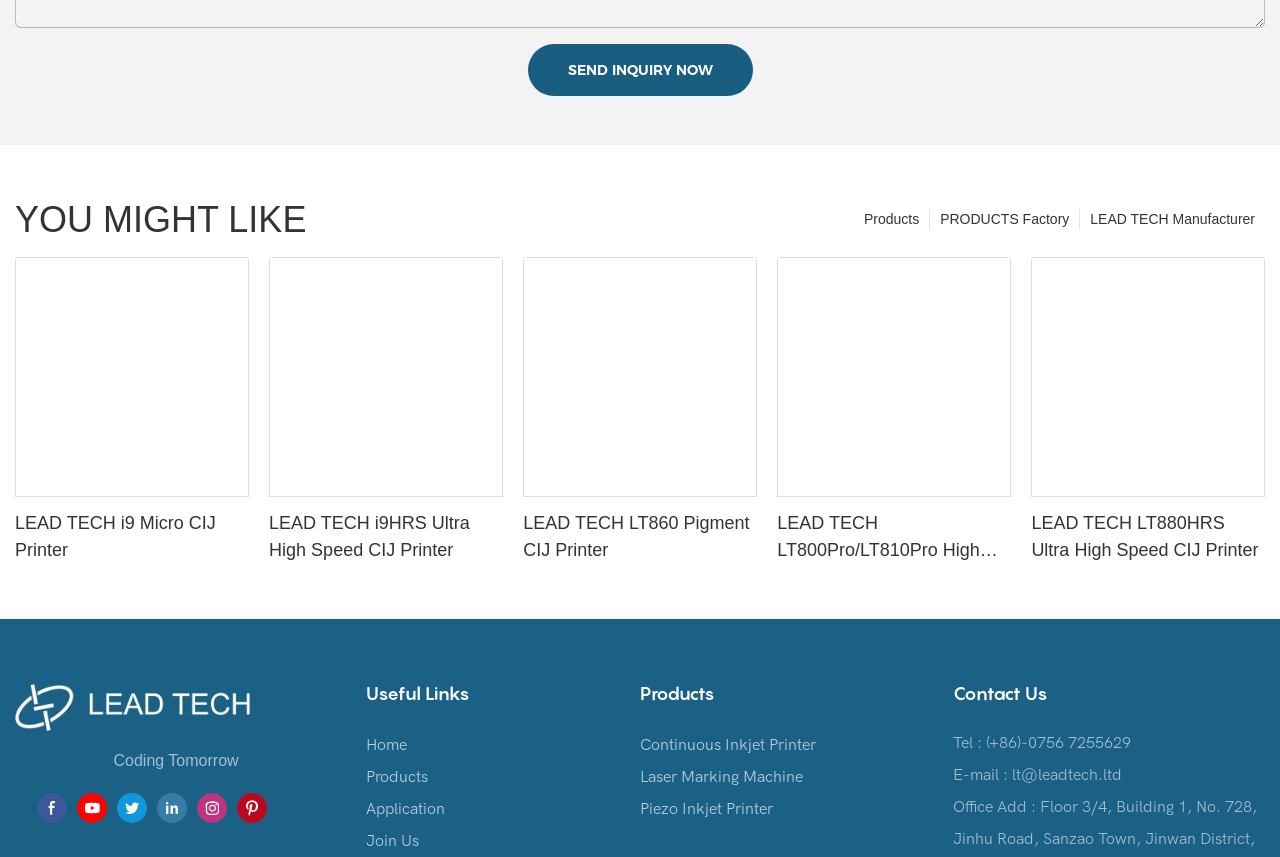Can you pinpoint the bounding box coordinates for the clickable element required for this instruction: "Explore the 'LEAD TECH i9 Micro CIJ Printer' product"? The coordinates should be four float numbers between 0 and 1, i.e., [left, top, right, bottom].

[0.012, 0.595, 0.194, 0.658]